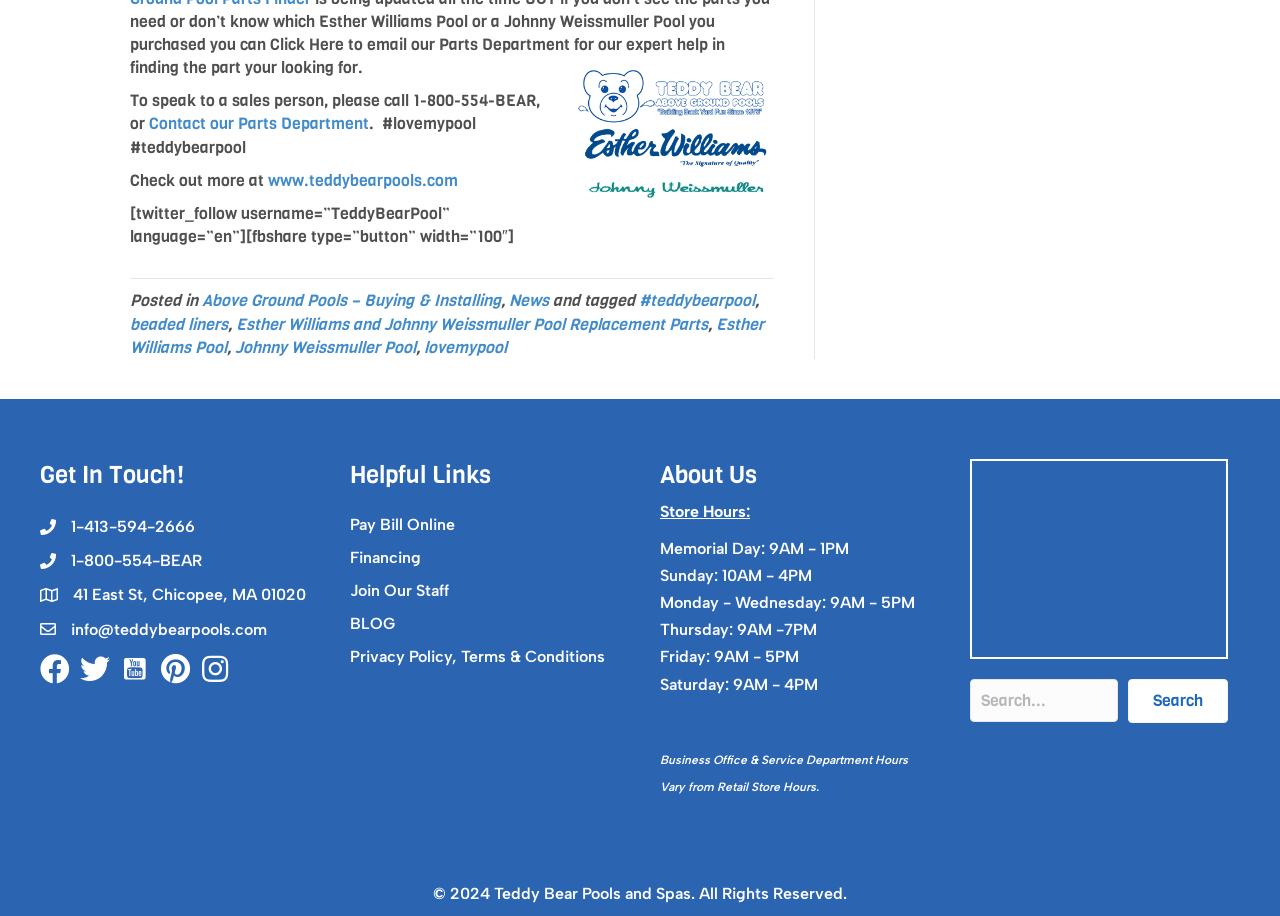Find and indicate the bounding box coordinates of the region you should select to follow the given instruction: "Click on STOCKS".

None